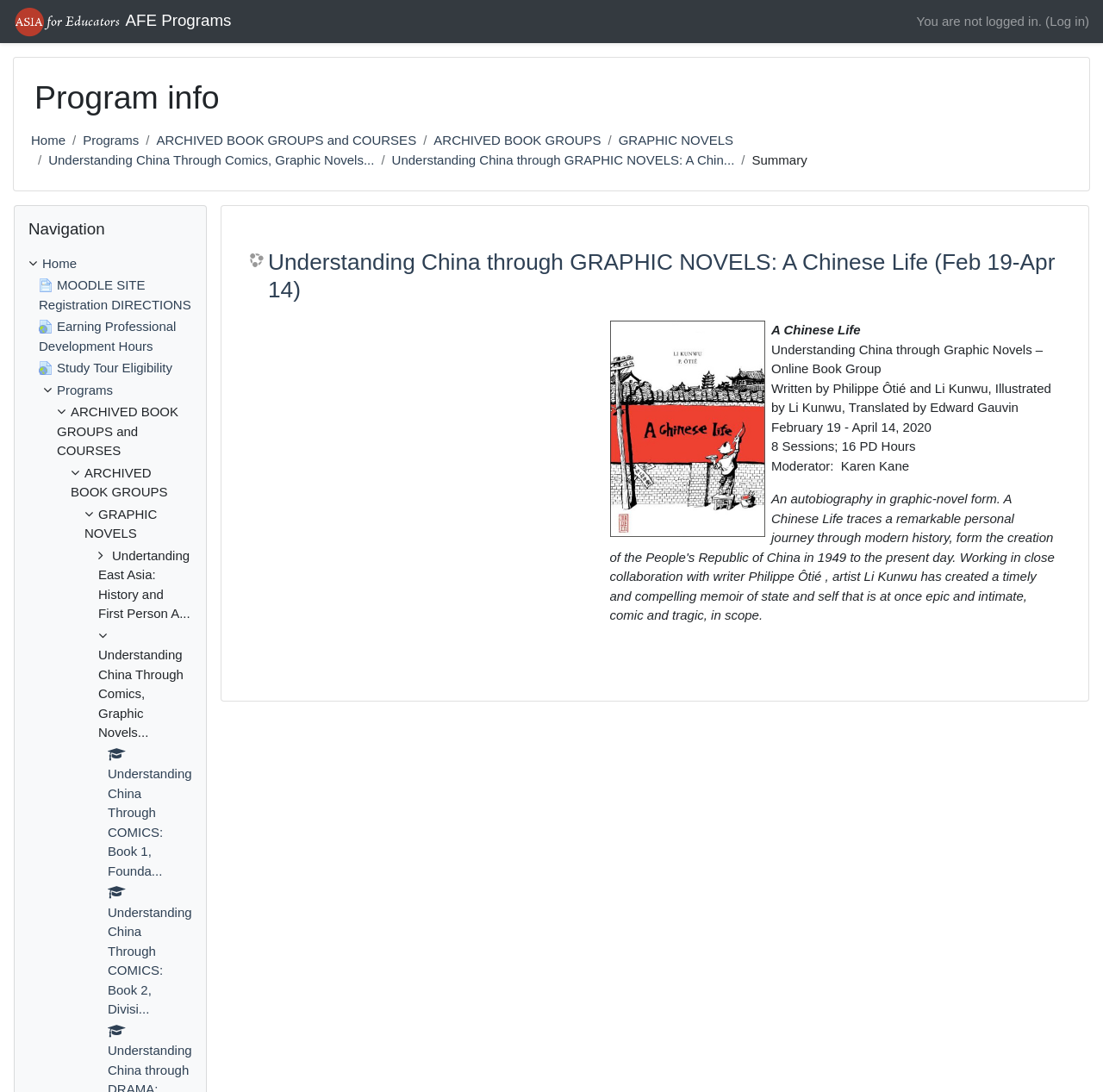What is the name of the moderator of the program?
Using the image, provide a concise answer in one word or a short phrase.

Karen Kane